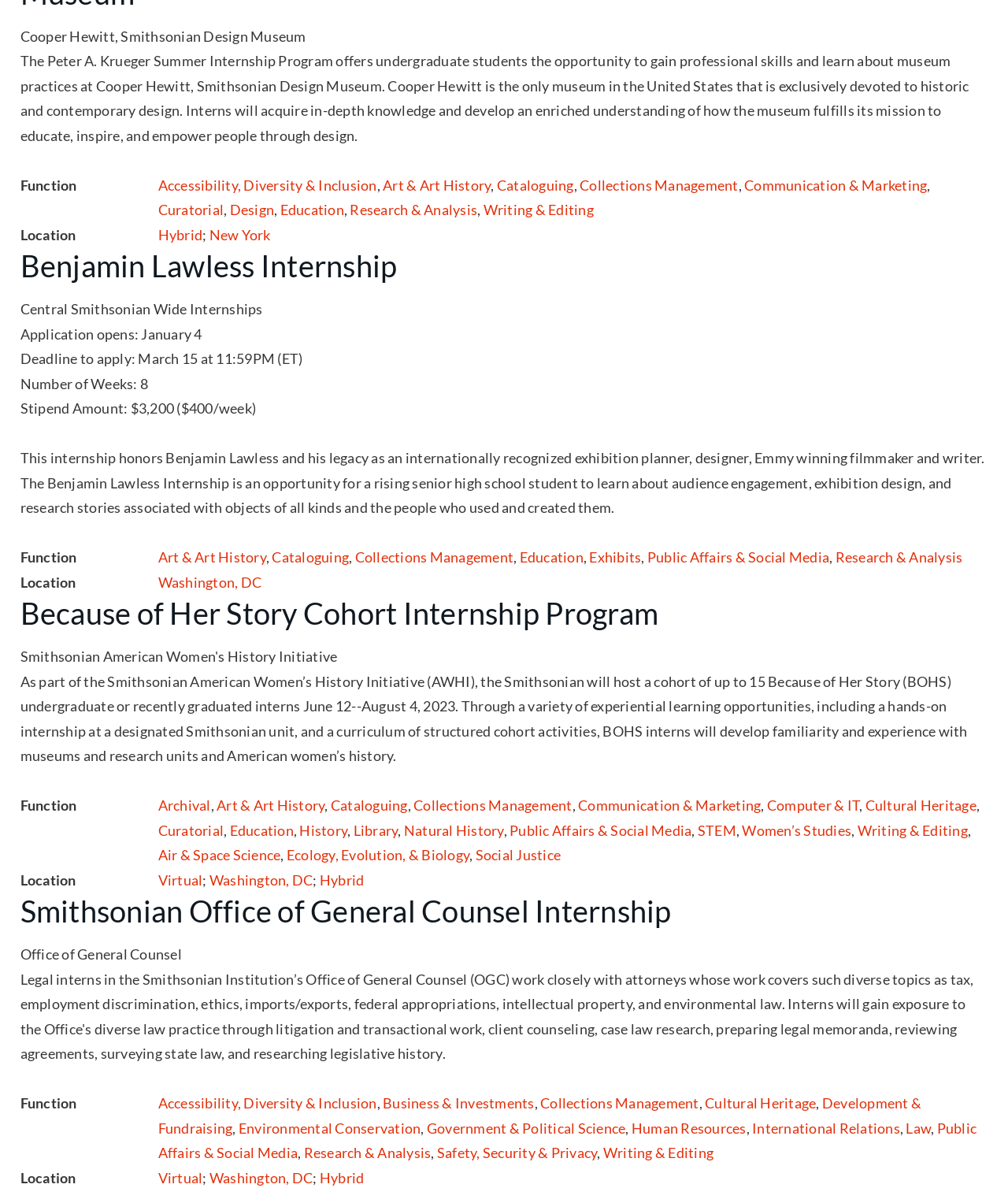How many weeks does the Benjamin Lawless Internship last?
Look at the image and answer the question with a single word or phrase.

8